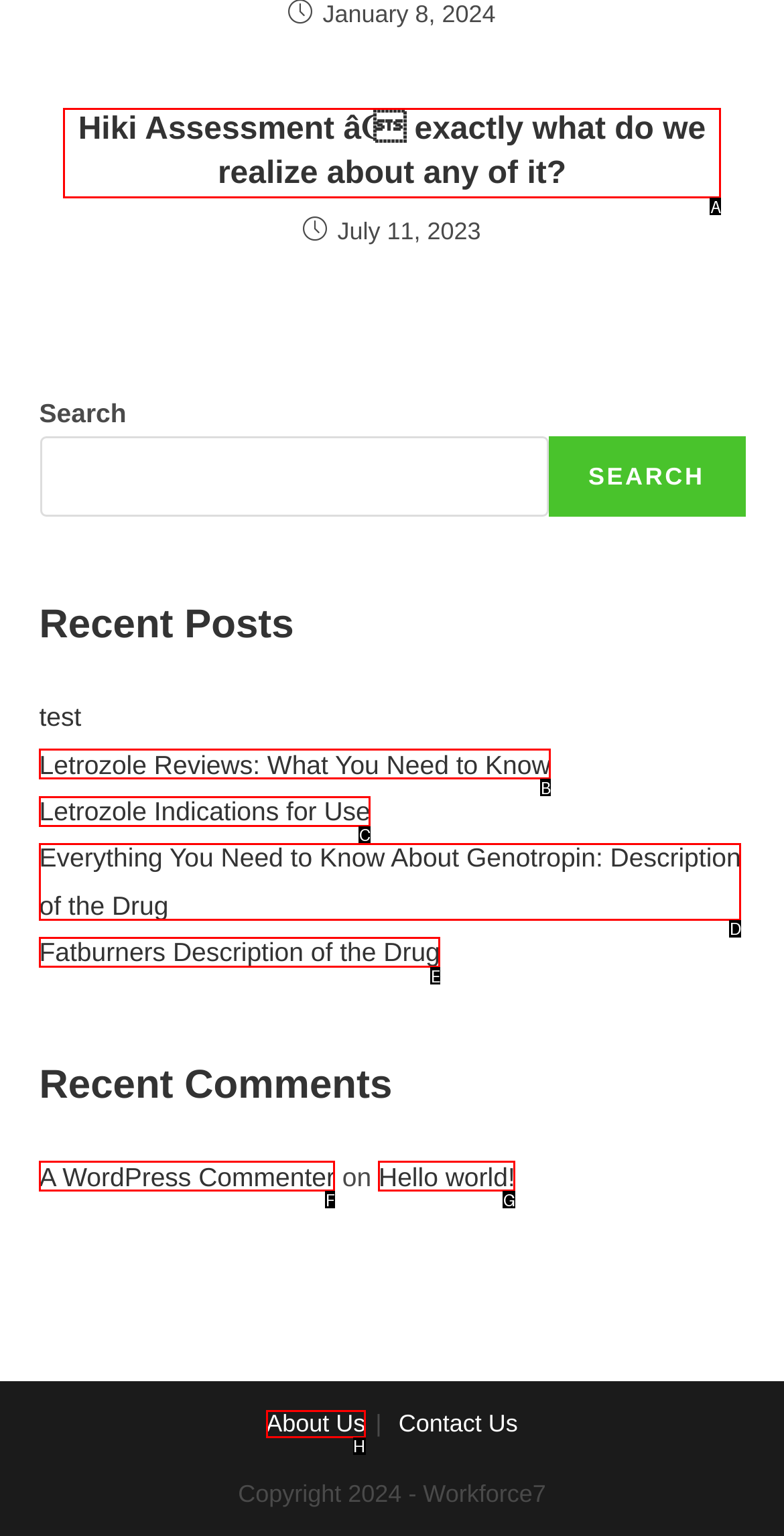Which UI element should be clicked to perform the following task: Go to the 'About Us' page? Answer with the corresponding letter from the choices.

H